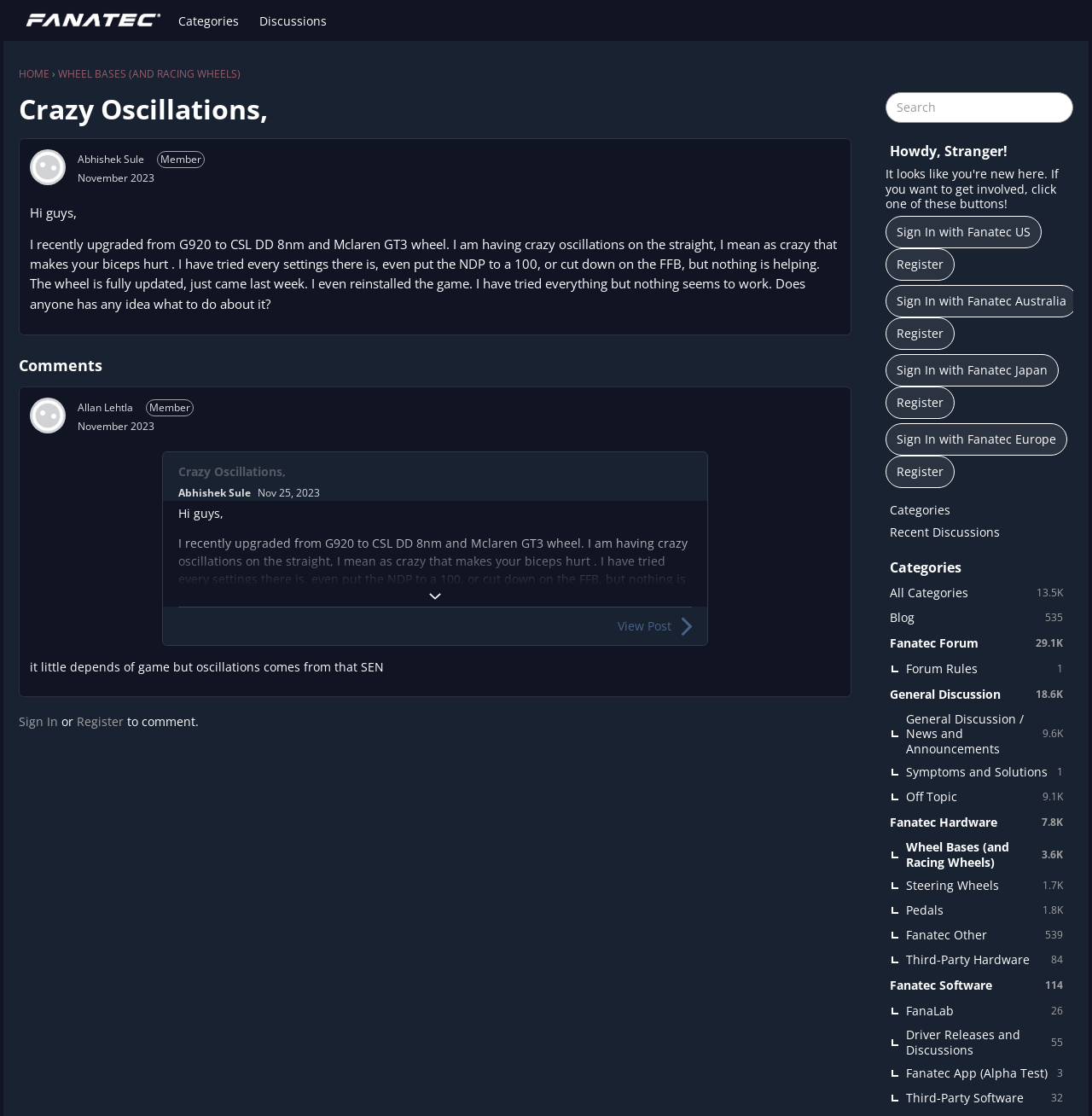Describe all the significant parts and information present on the webpage.

This webpage is a forum discussion page on the Fanatec Forum website. At the top, there is a navigation bar with links to "Fanatec Forum", "Categories", and "Discussions". Below the navigation bar, there is a main content area with a heading "Crazy Oscillations," which is the title of the discussion thread.

The discussion thread is started by a user named Abhishek Sule, who has posted a message describing an issue with their wheel, CSL DD 8nm and Mclaren GT3, and asking for help. The post is dated November 25, 2023, and has a quote button and a reply button.

Below the original post, there is a comment from another user, Allan Lehtla, who has replied to the original post. The comment is also dated November 25, 2023.

On the right side of the page, there is a search bar with a search button. Below the search bar, there is a section with links to sign in or register, as well as links to different regions, such as the US, Australia, Japan, and Europe.

Further down the page, there is a section with quick links to different categories, such as "All Categories", "Blog", and "Forum Rules". There are also links to different discussion threads, including "General Discussion", "News and Announcements", "Symptoms and Solutions", and "Off Topic".

Throughout the page, there are various UI elements, including links, images, headings, and buttons, which are arranged in a hierarchical structure. The overall layout is organized and easy to navigate.